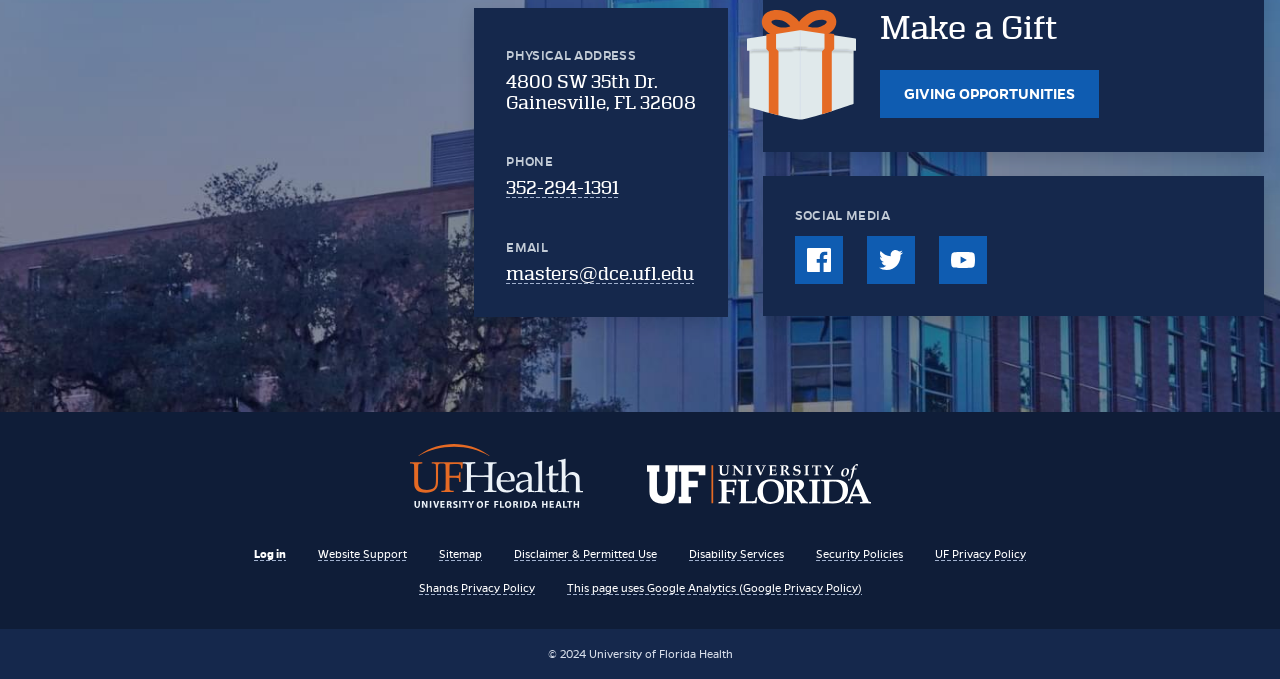Locate the bounding box coordinates of the clickable area needed to fulfill the instruction: "Visit the 'GIVING OPPORTUNITIES' page".

[0.687, 0.104, 0.859, 0.174]